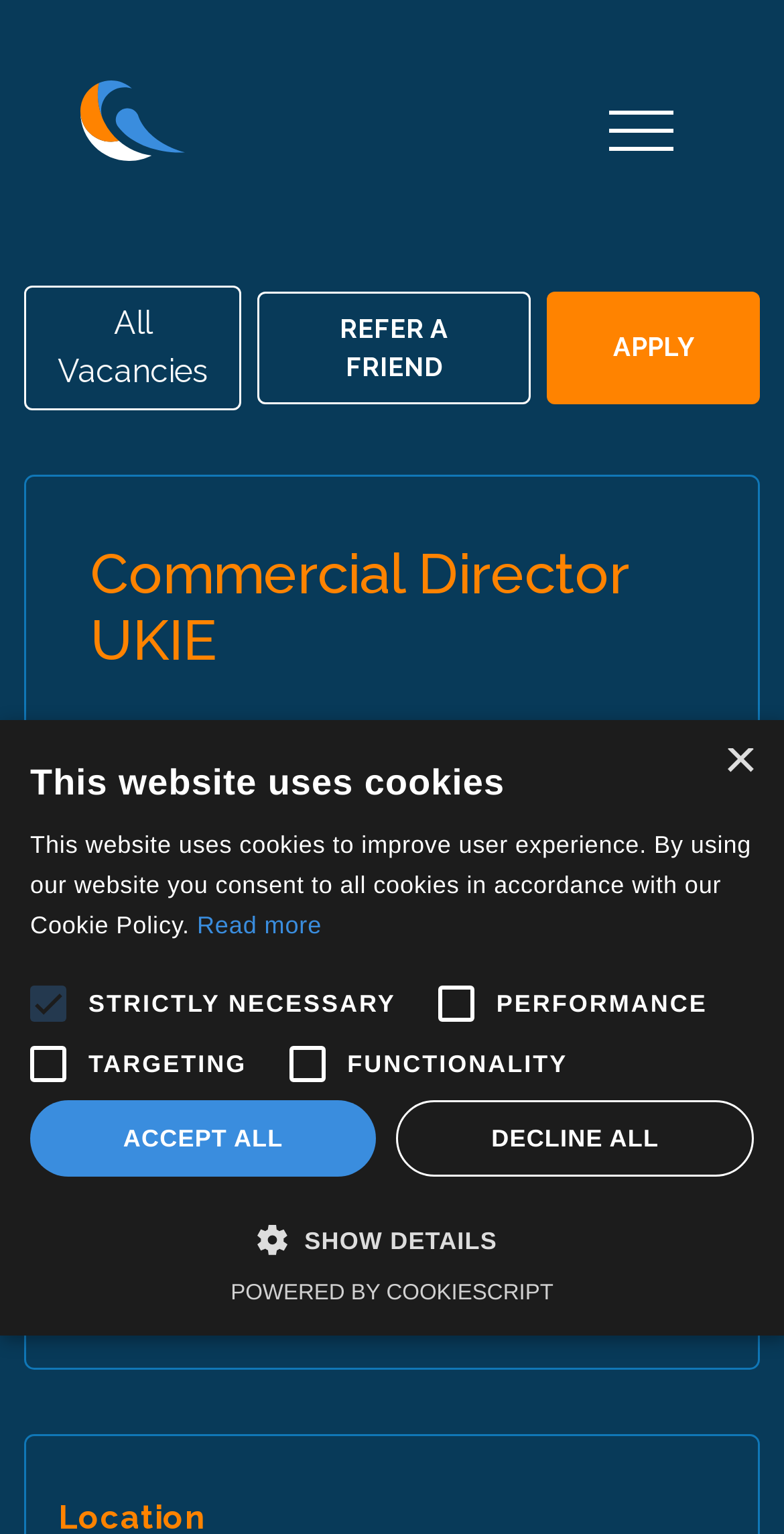Please determine the bounding box coordinates of the element to click in order to execute the following instruction: "Refer a friend". The coordinates should be four float numbers between 0 and 1, specified as [left, top, right, bottom].

[0.329, 0.19, 0.677, 0.264]